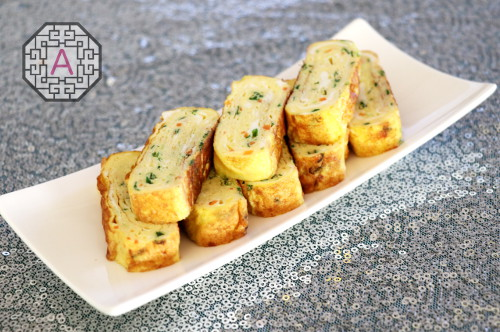What is the purpose of the dish?
Please provide a single word or phrase in response based on the screenshot.

Side dish